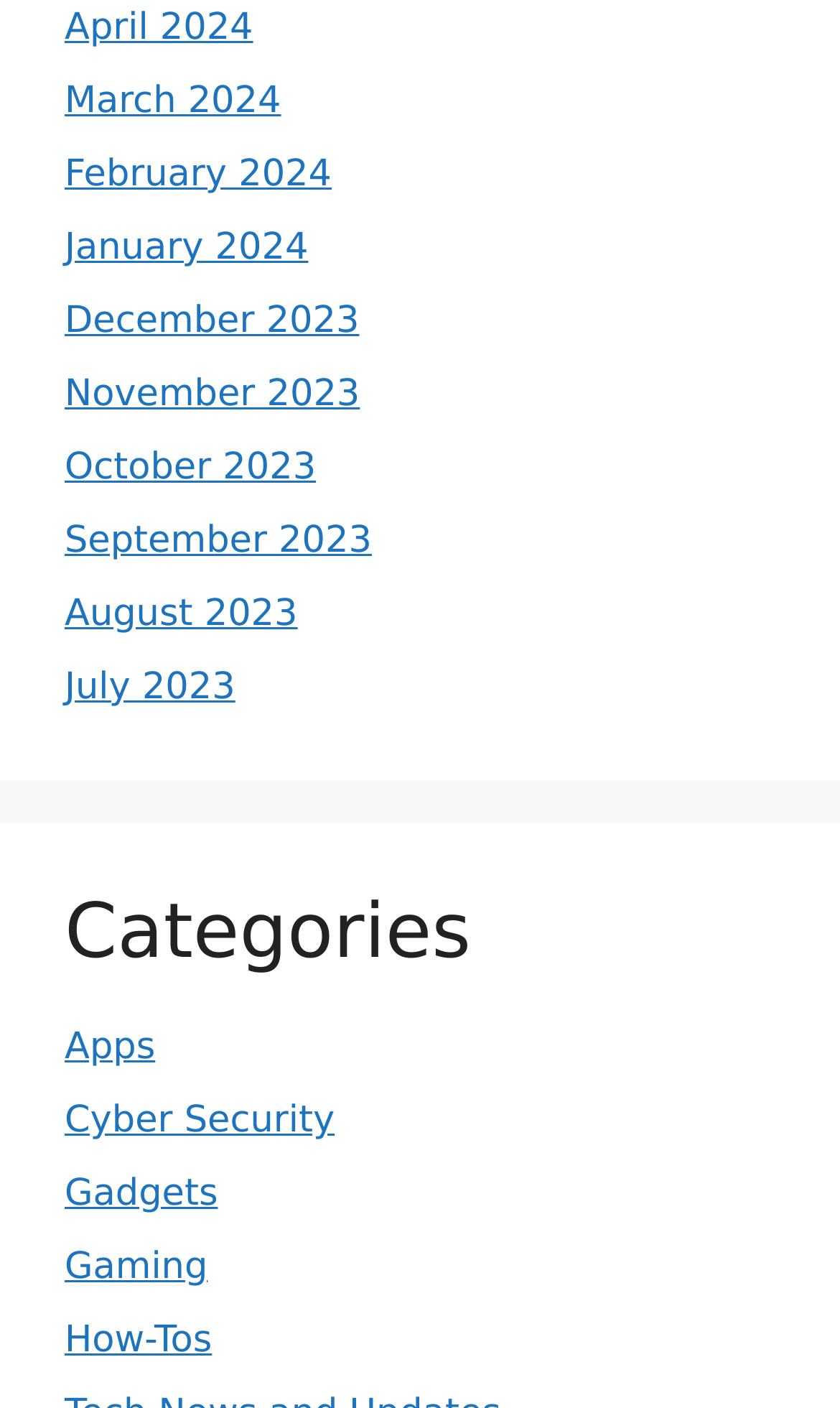Answer the following in one word or a short phrase: 
What is the earliest month listed on the webpage?

December 2023